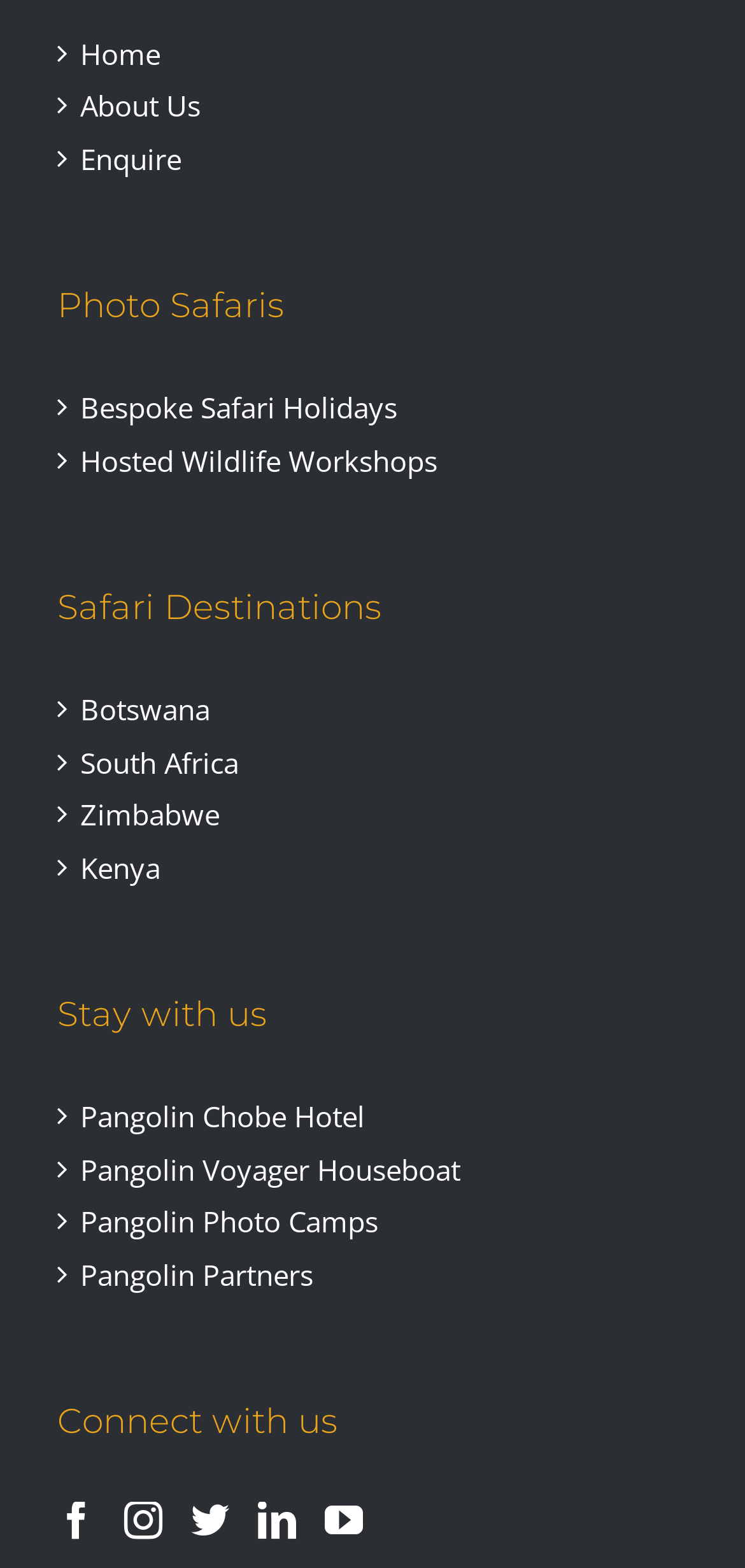What is the name of the hotel in Chobe?
Using the image as a reference, give an elaborate response to the question.

I found the answer by looking at the links under the 'Stay with us' heading, where I saw a link with the text 'Pangolin Chobe Hotel'.